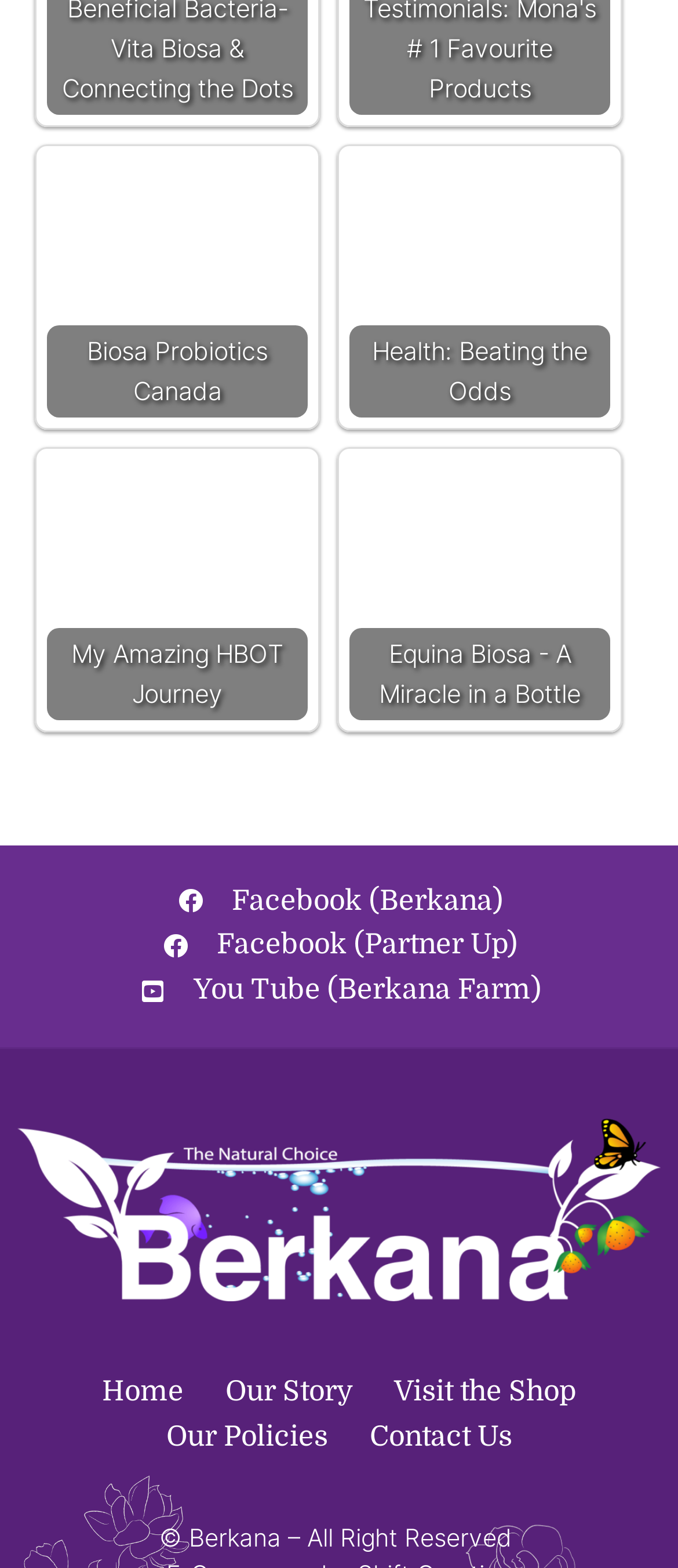Use a single word or phrase to answer the question:
What is the name of the company featured on this webpage?

Berkana